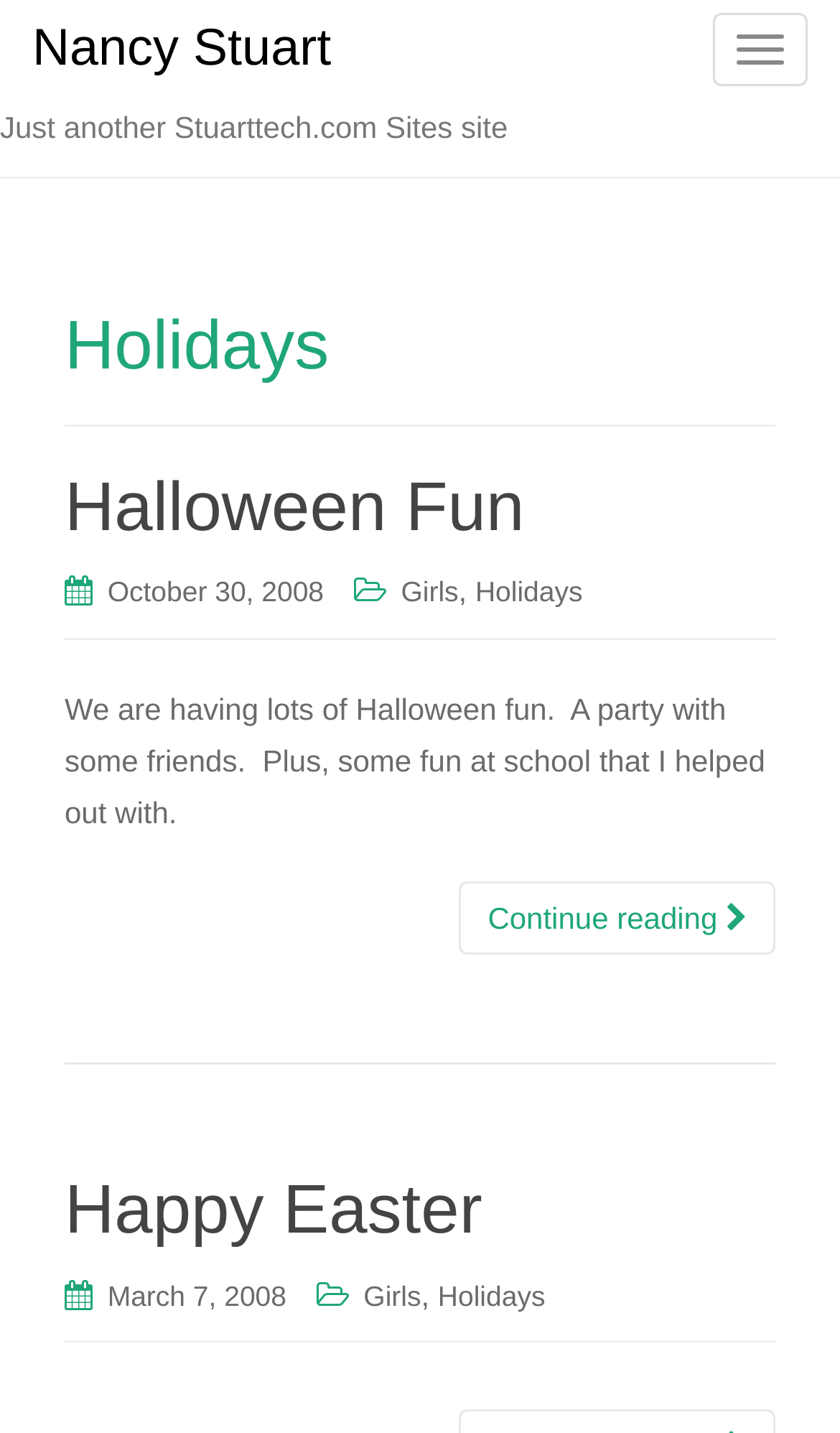How many articles are on this webpage?
Please answer the question with a single word or phrase, referencing the image.

2